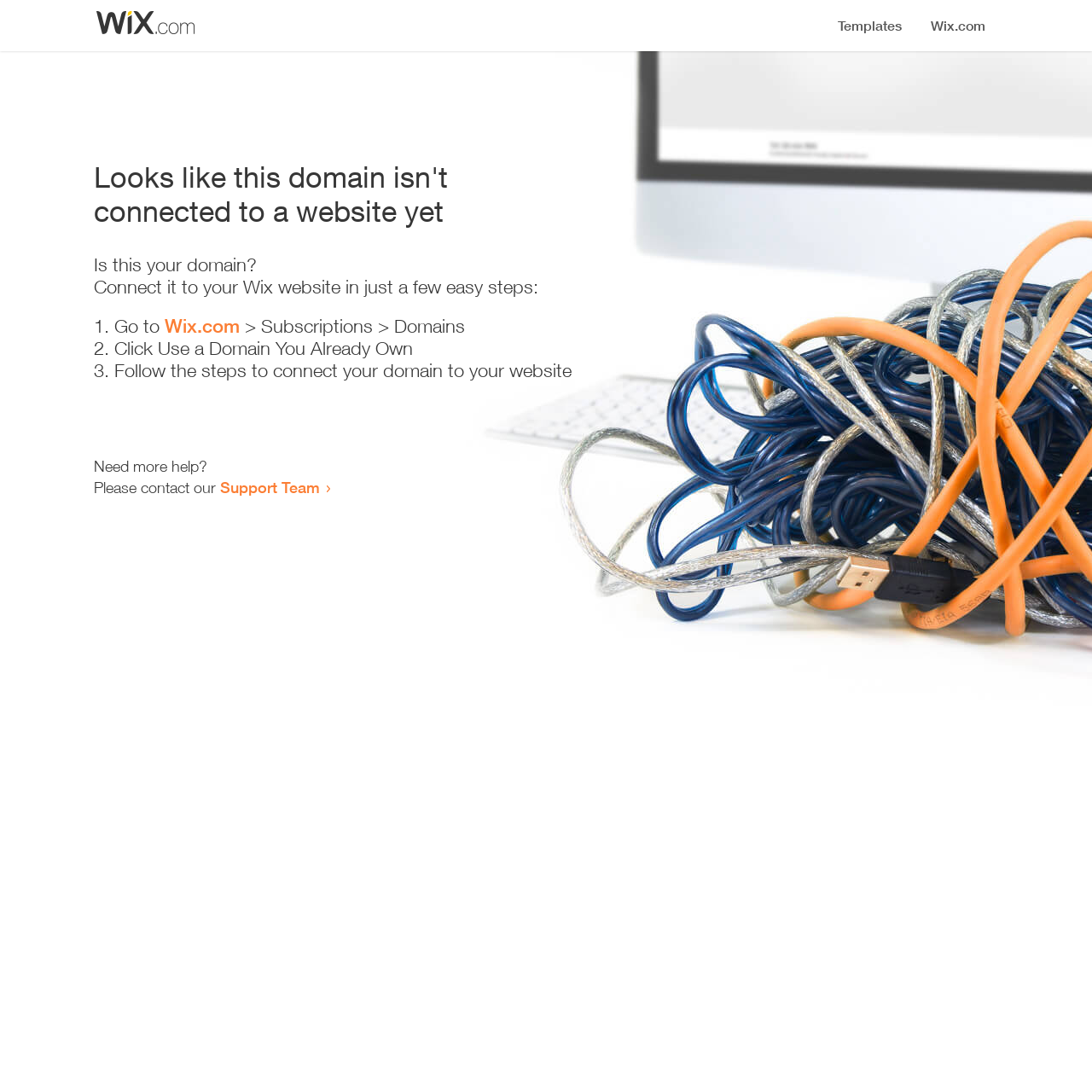Respond to the following query with just one word or a short phrase: 
How many steps are required to connect the domain?

3